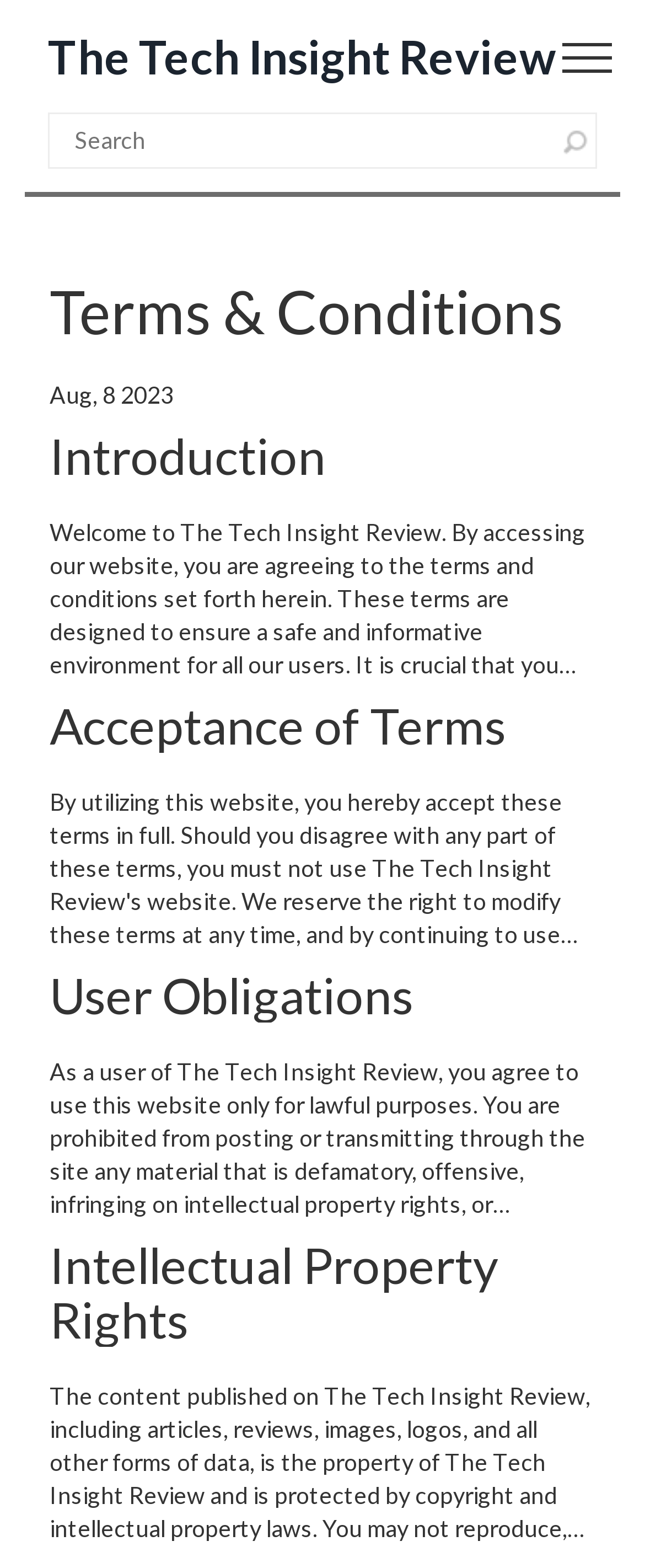What is the title or heading displayed on the webpage?

Terms & Conditions